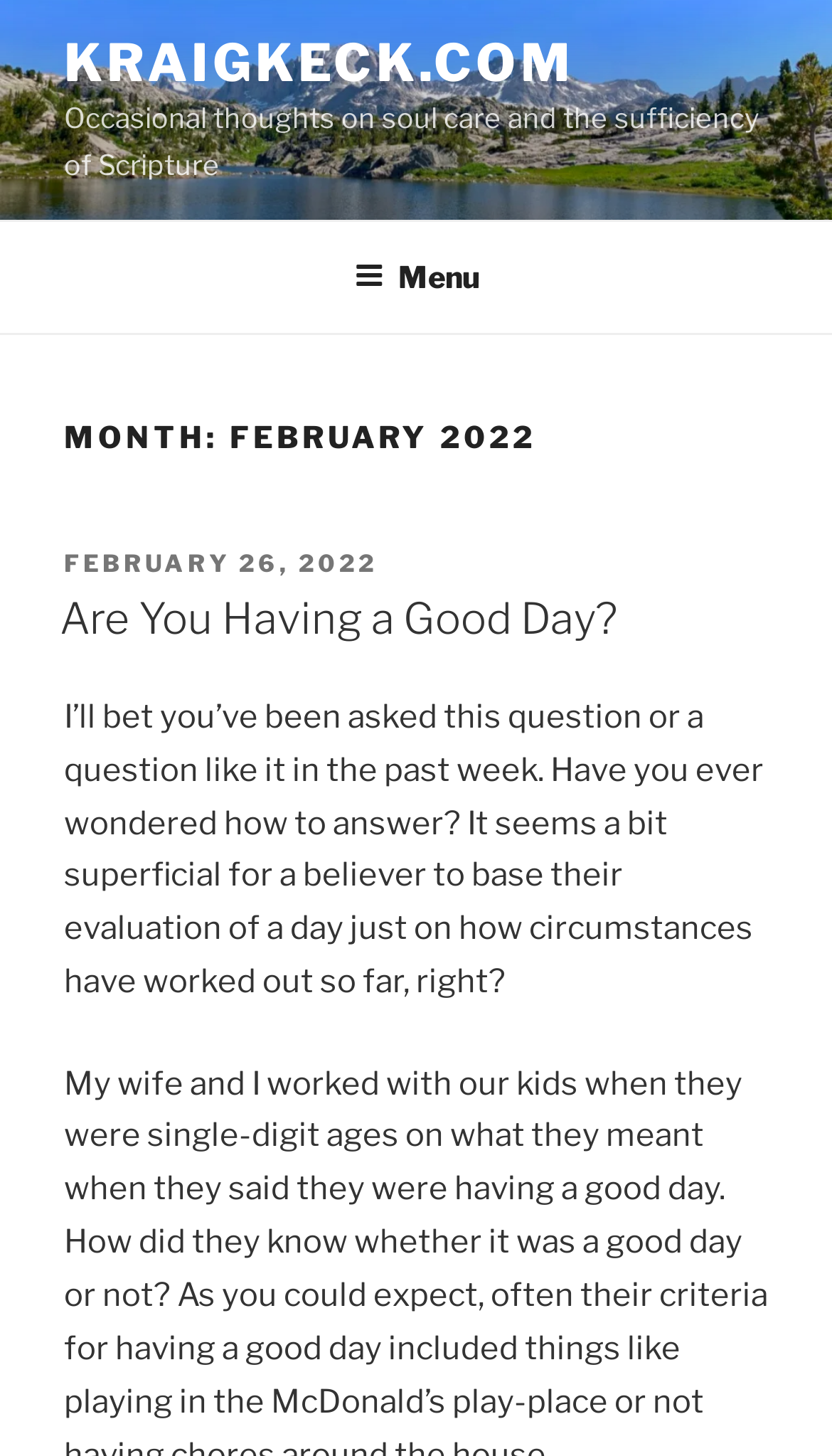Please answer the following question as detailed as possible based on the image: 
What is the date of the latest article?

I found a time element with the bounding box coordinates [0.077, 0.376, 0.454, 0.397] that indicates the date of the latest article, which is February 26, 2022.